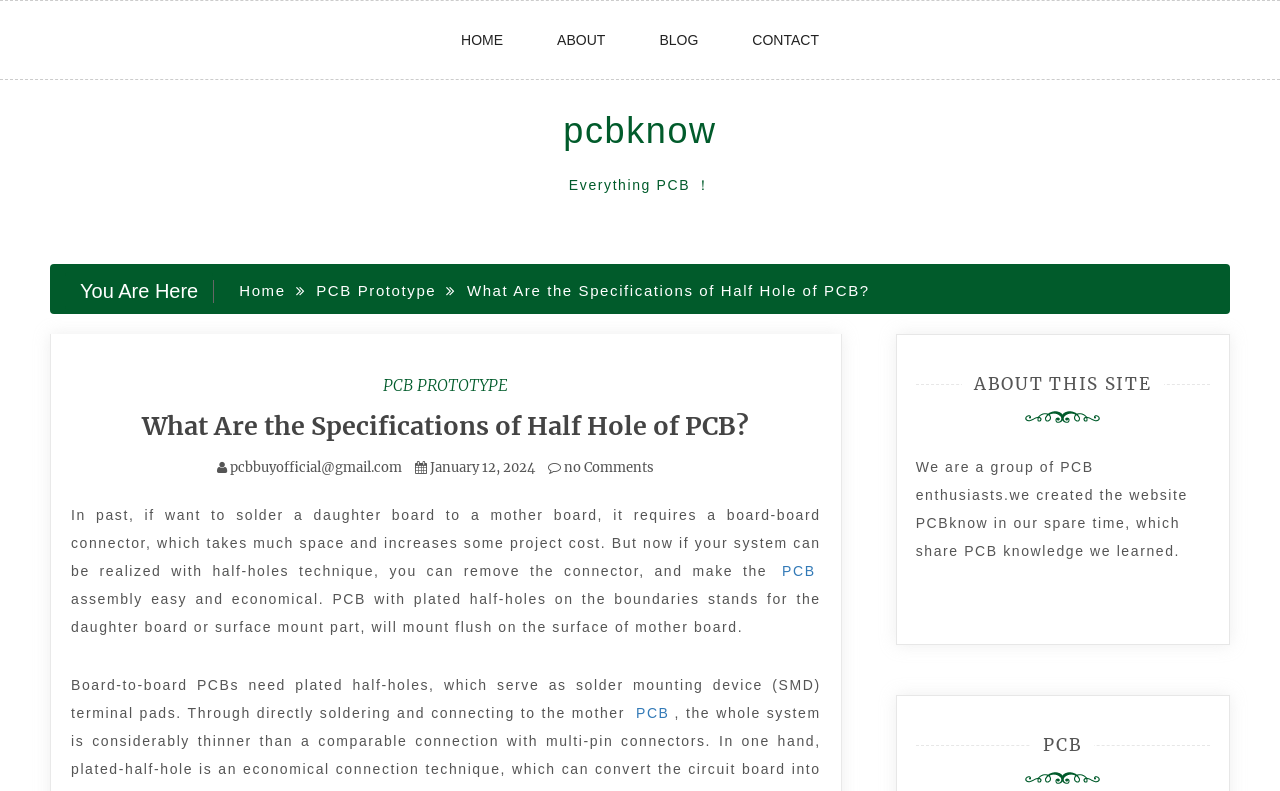Find the bounding box coordinates of the element's region that should be clicked in order to follow the given instruction: "read about pcb prototype". The coordinates should consist of four float numbers between 0 and 1, i.e., [left, top, right, bottom].

[0.247, 0.357, 0.341, 0.378]